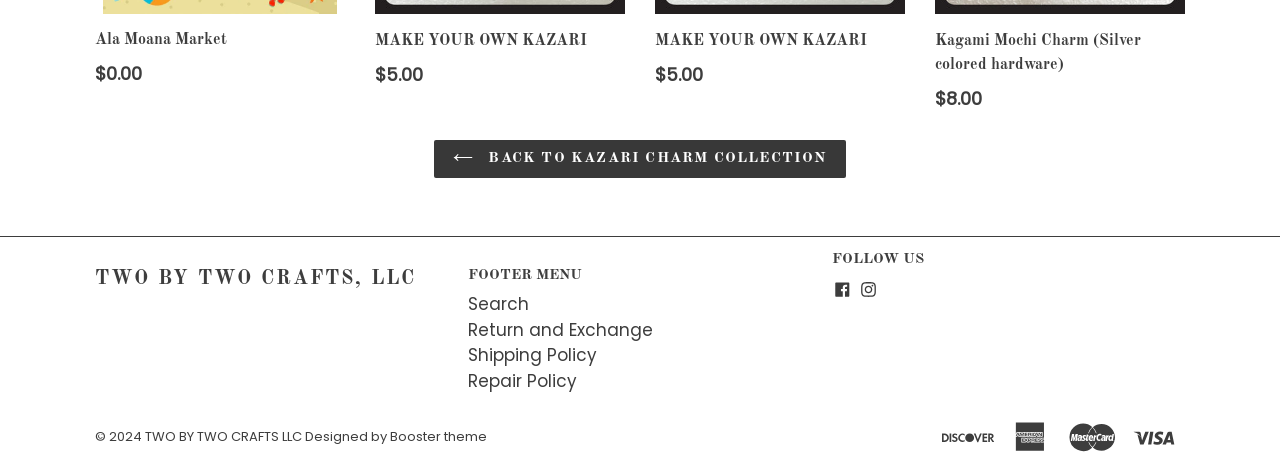Please locate the bounding box coordinates of the element that should be clicked to achieve the given instruction: "go back to Kazari Charm Collection".

[0.339, 0.294, 0.661, 0.375]